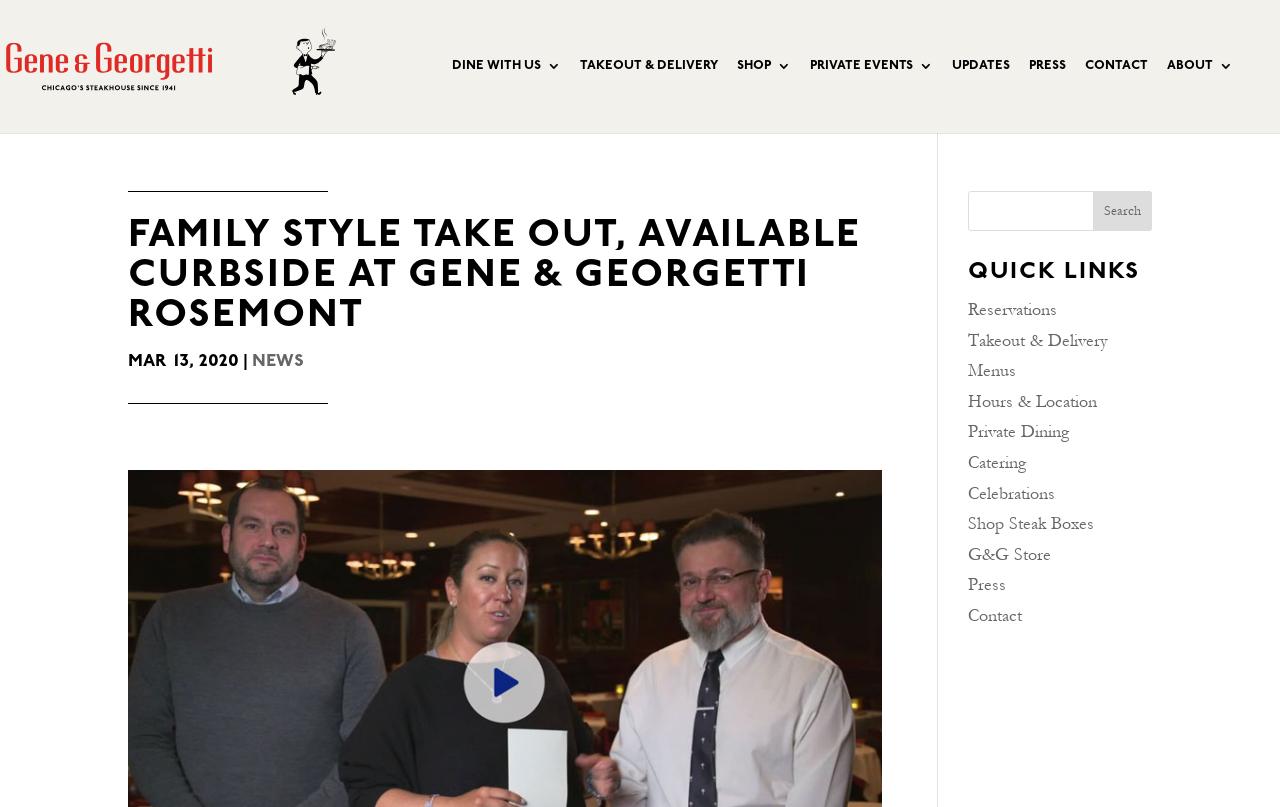Give a succinct answer to this question in a single word or phrase: 
What is the date mentioned on the webpage?

MAR 13, 2020